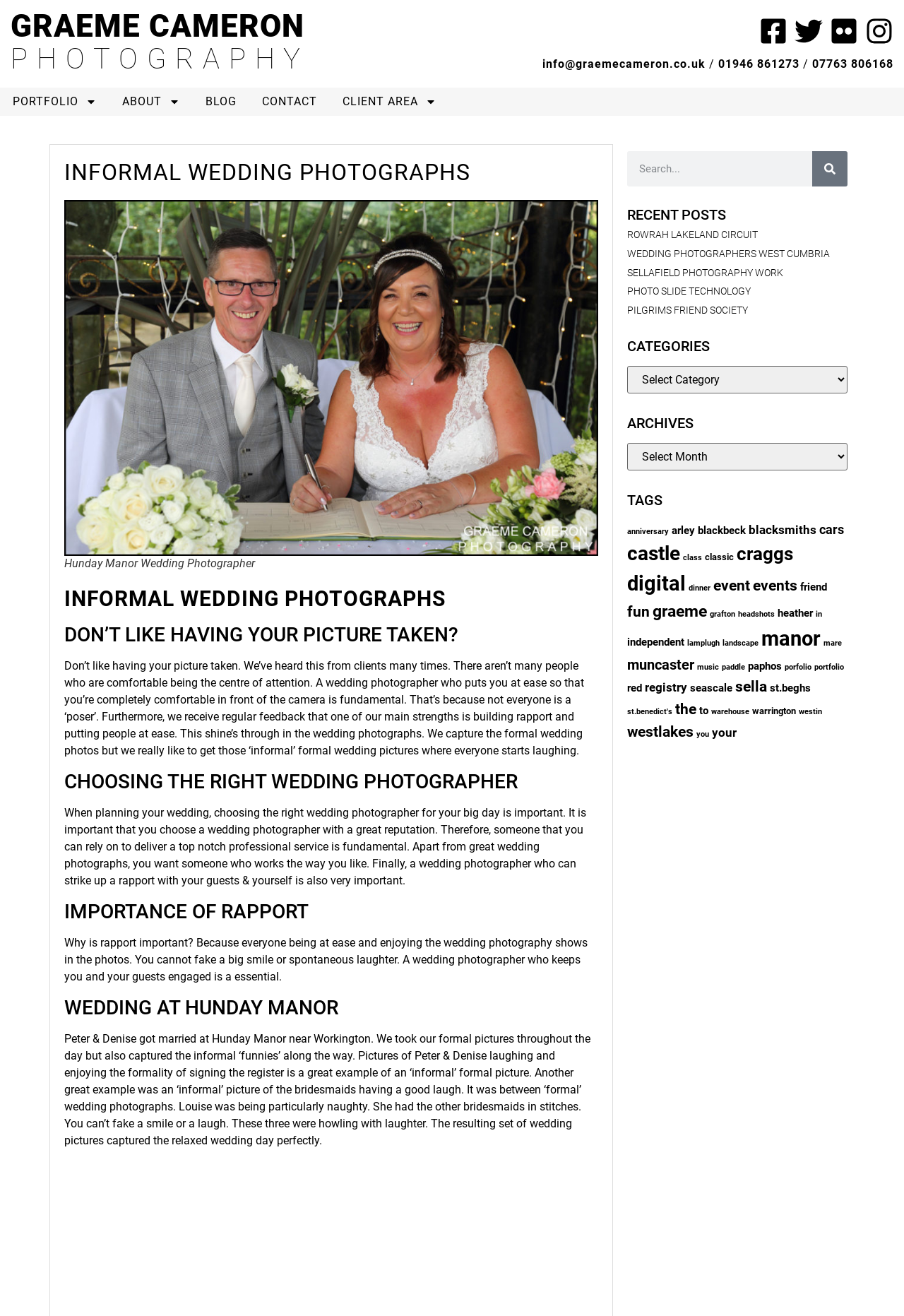Utilize the information from the image to answer the question in detail:
What is the photographer's name?

The photographer's name is mentioned in the heading 'GRAEME CAMERON' at the top of the webpage, and also in the link 'graeme (11 items)' under the 'TAGS' section.